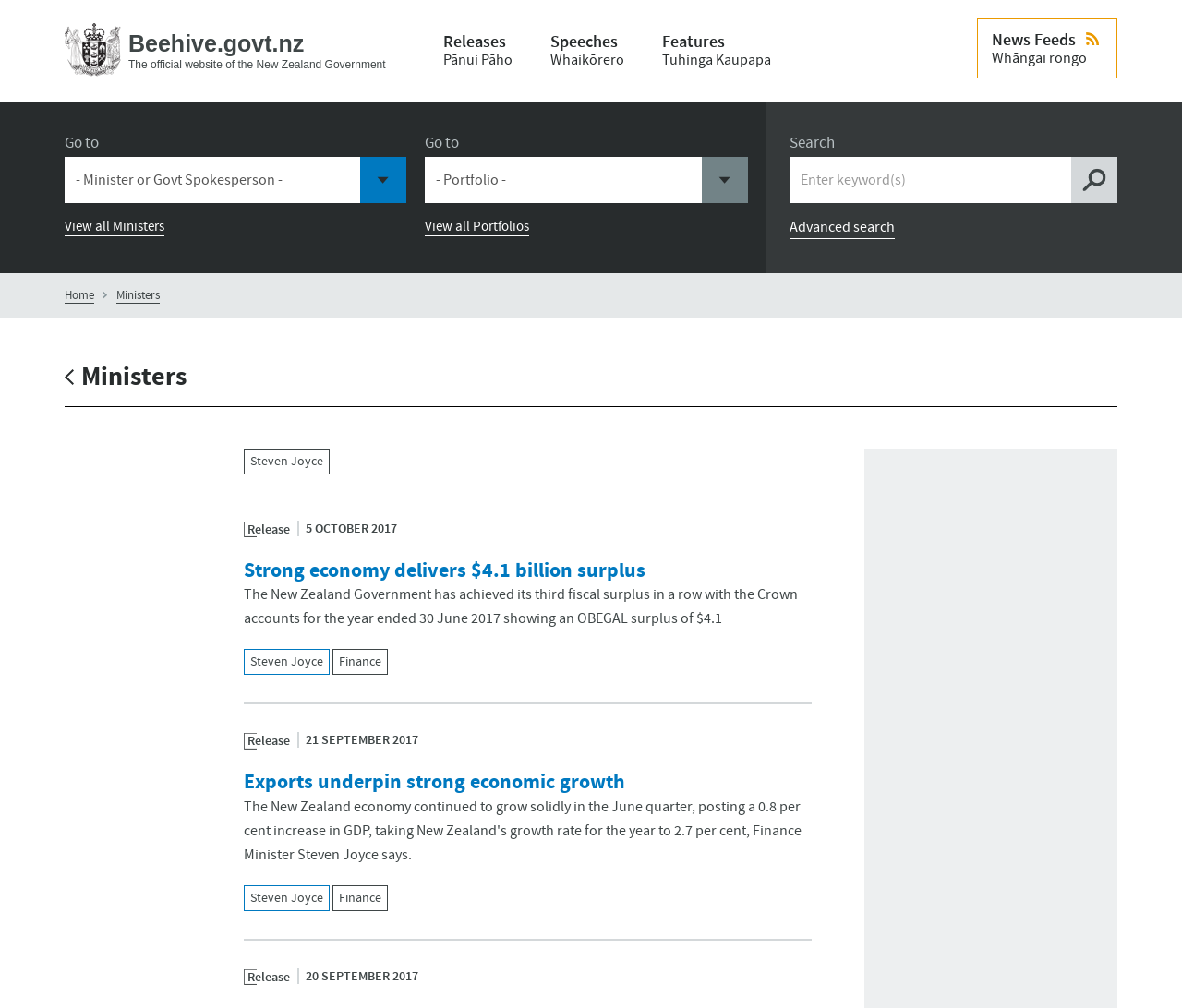Identify the bounding box for the UI element specified in this description: "parent_node: Search name="query" placeholder="Enter keyword(s)"". The coordinates must be four float numbers between 0 and 1, formatted as [left, top, right, bottom].

[0.668, 0.156, 0.907, 0.201]